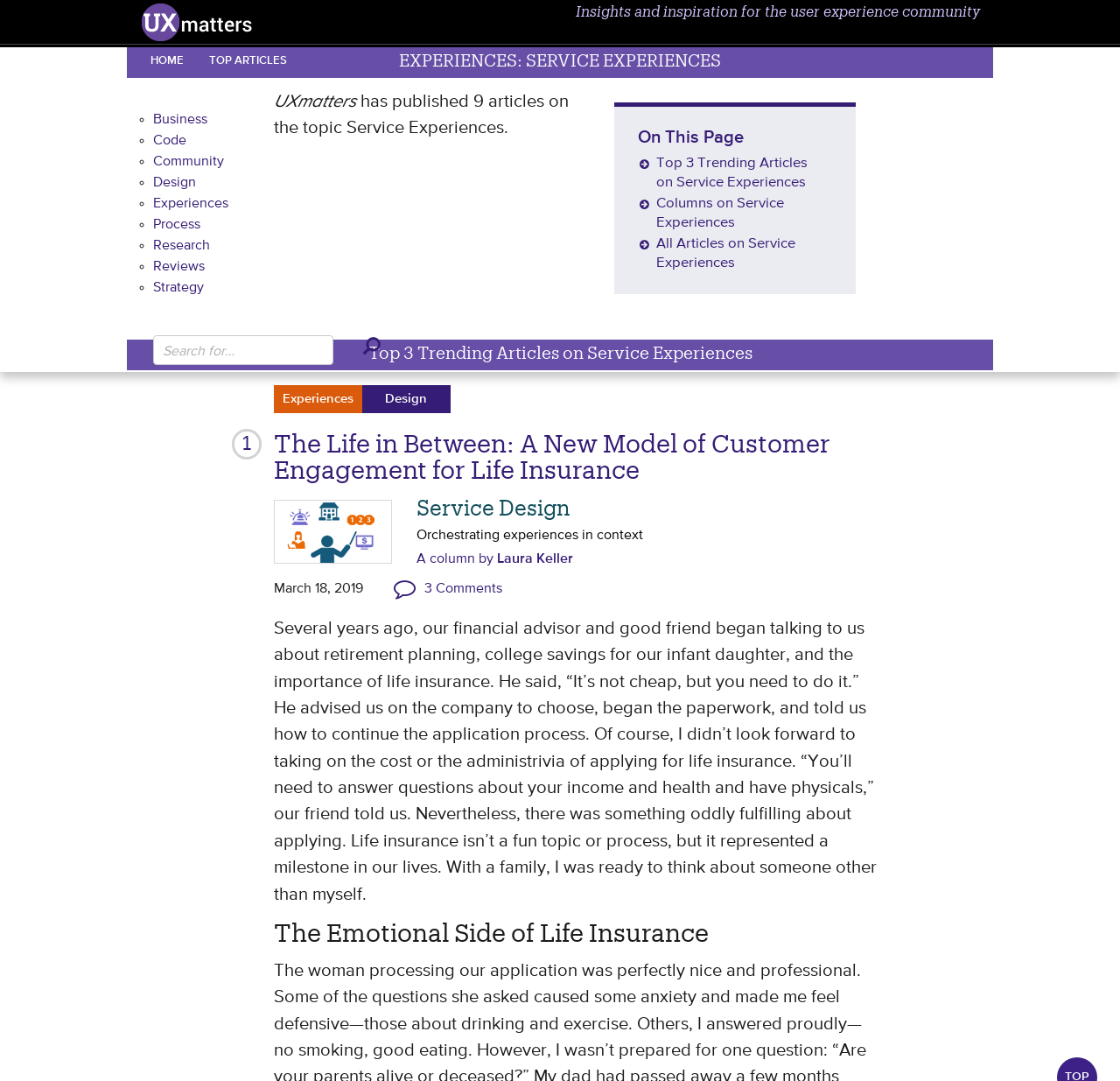Please provide the bounding box coordinates for the element that needs to be clicked to perform the following instruction: "Go to the home page". The coordinates should be given as four float numbers between 0 and 1, i.e., [left, top, right, bottom].

[0.125, 0.041, 0.174, 0.071]